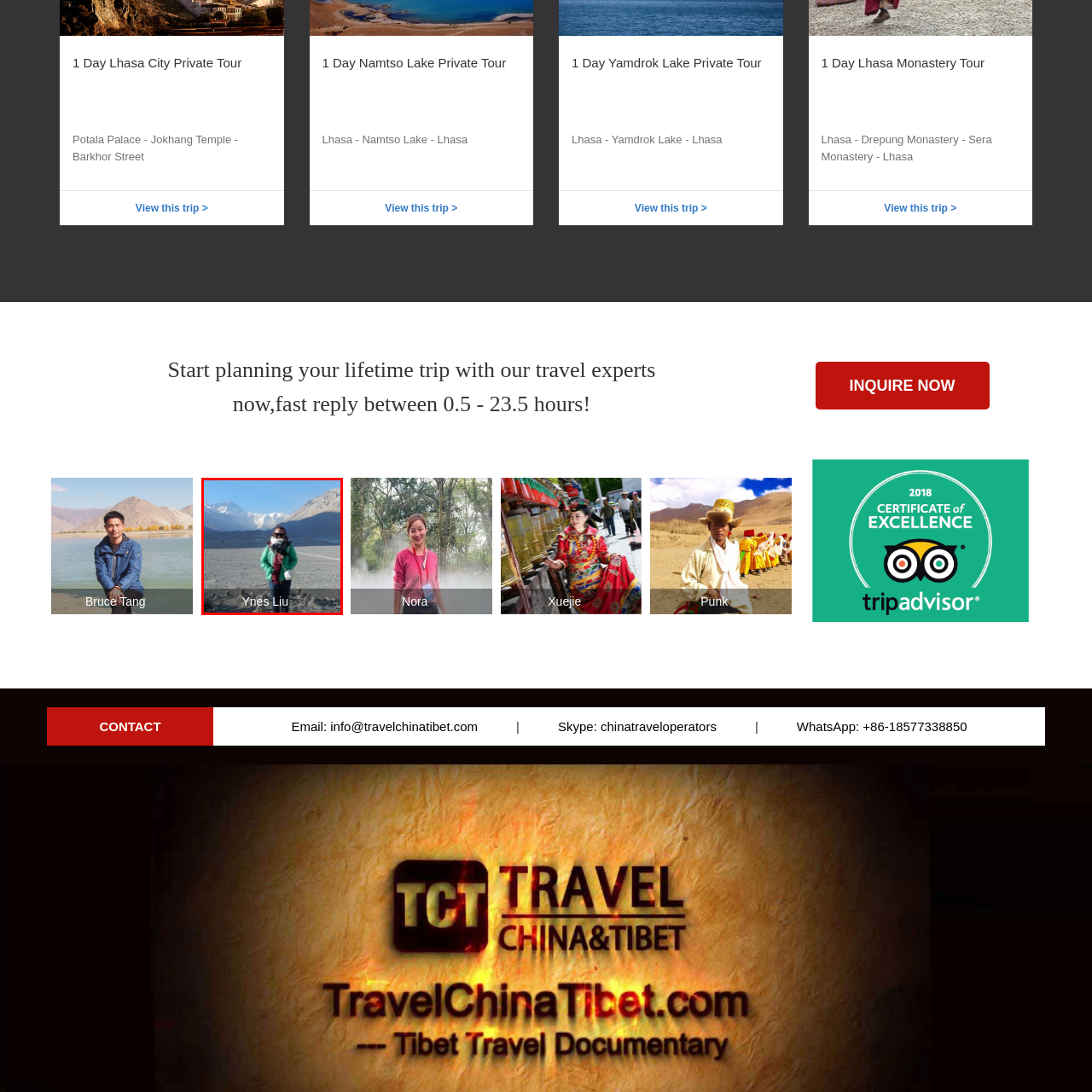Provide an extensive and detailed caption for the image section enclosed by the red boundary.

In this captivating image, a woman named Ynes Liu stands against a stunning backdrop of majestic mountains and a clear blue sky, indicative of a vast, serene landscape. She is dressed in a green jacket, layered over a fashionable outfit that includes a scarf, suggesting a preparation for cooler weather. The scene captures a moment of exploration and adventure, possibly during a travel experience in a picturesque destination. The backdrop hints at the beauty of nature, with rugged terrain and distant mountain peaks, creating a sense of wonder and the allure of travel.